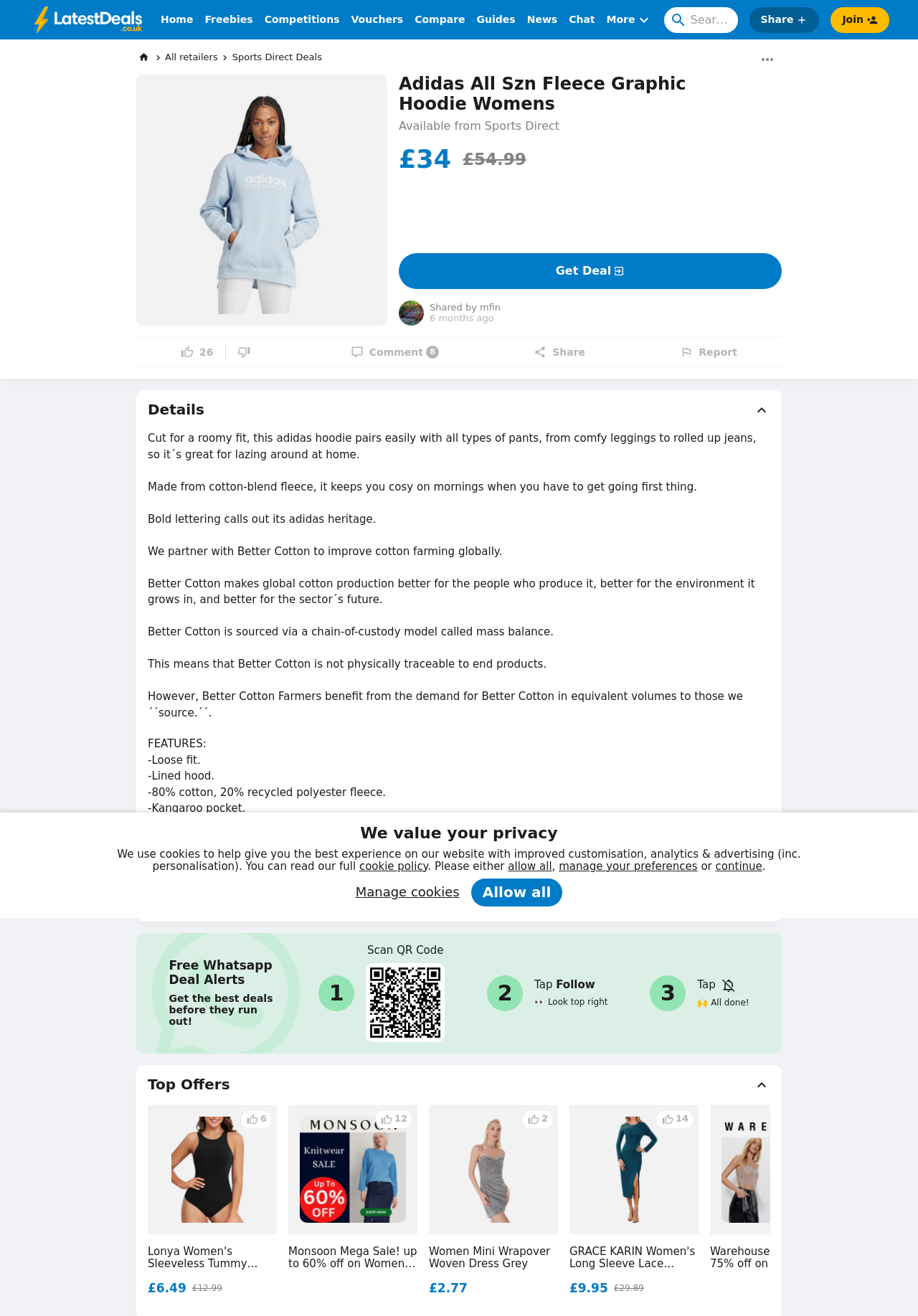Please specify the bounding box coordinates for the clickable region that will help you carry out the instruction: "Like this deal".

[0.197, 0.263, 0.232, 0.273]